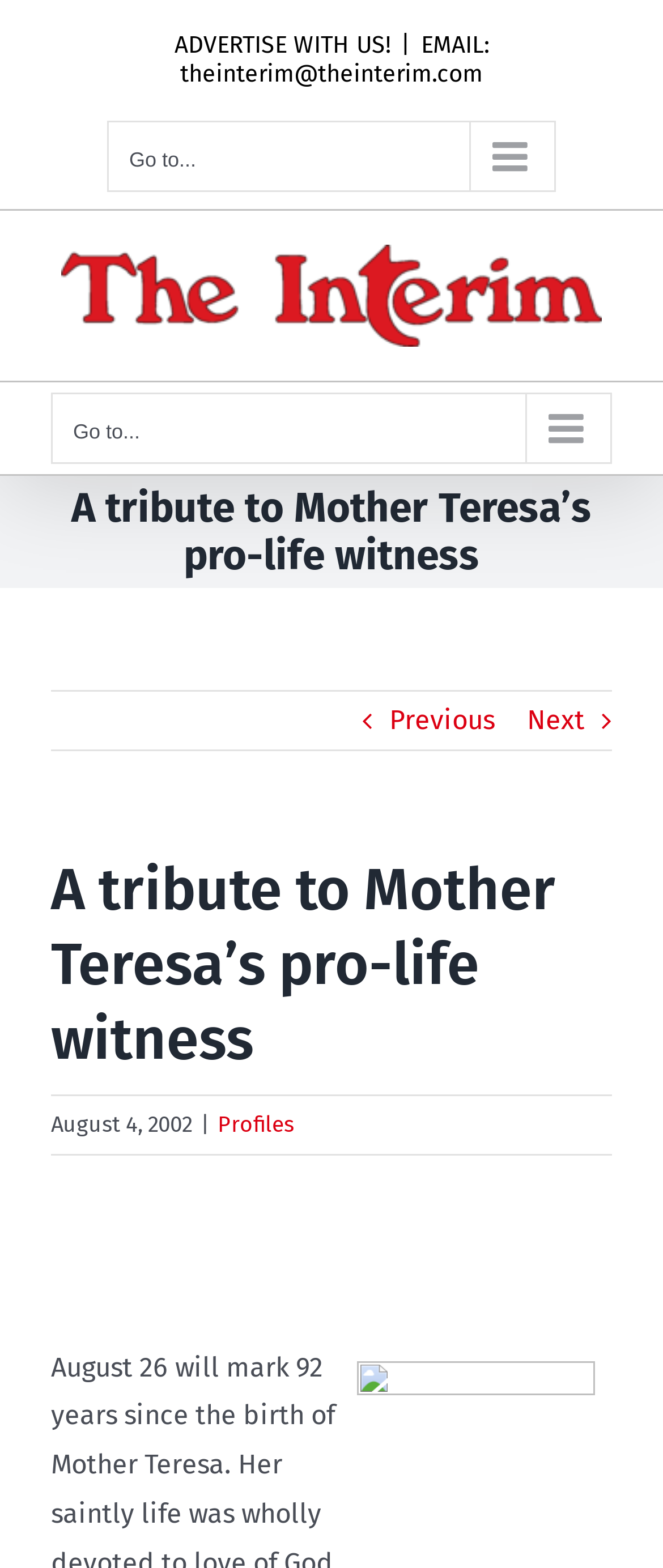Provide your answer in one word or a succinct phrase for the question: 
What is the date of the article?

August 4, 2002